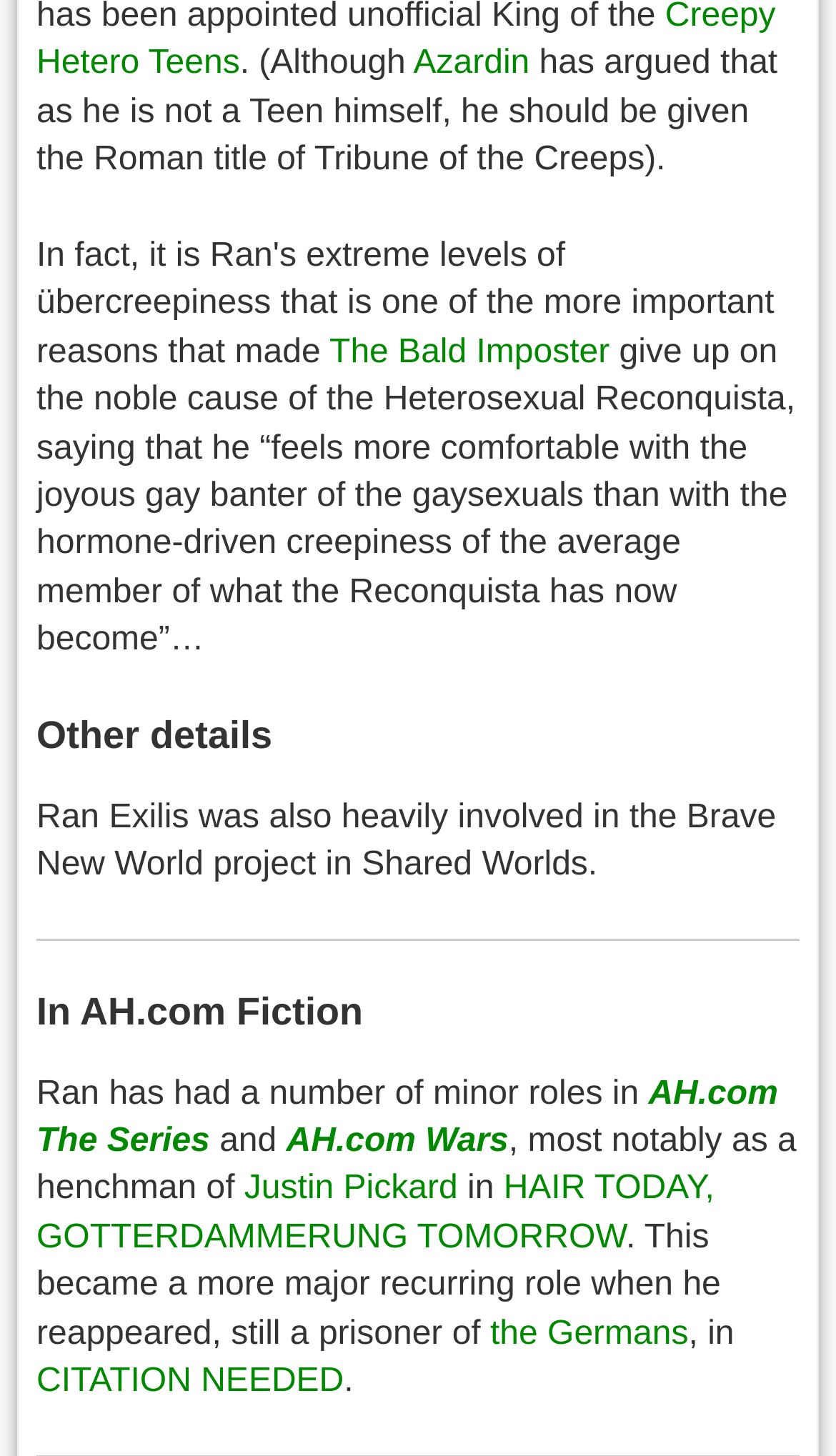What is the title of the project mentioned in the third paragraph?
Please respond to the question with a detailed and thorough explanation.

In the third paragraph, there is a mention of 'Ran Exilis was also heavily involved in the Brave New World project in Shared Worlds', which suggests that 'Brave New World' is the title of a project.